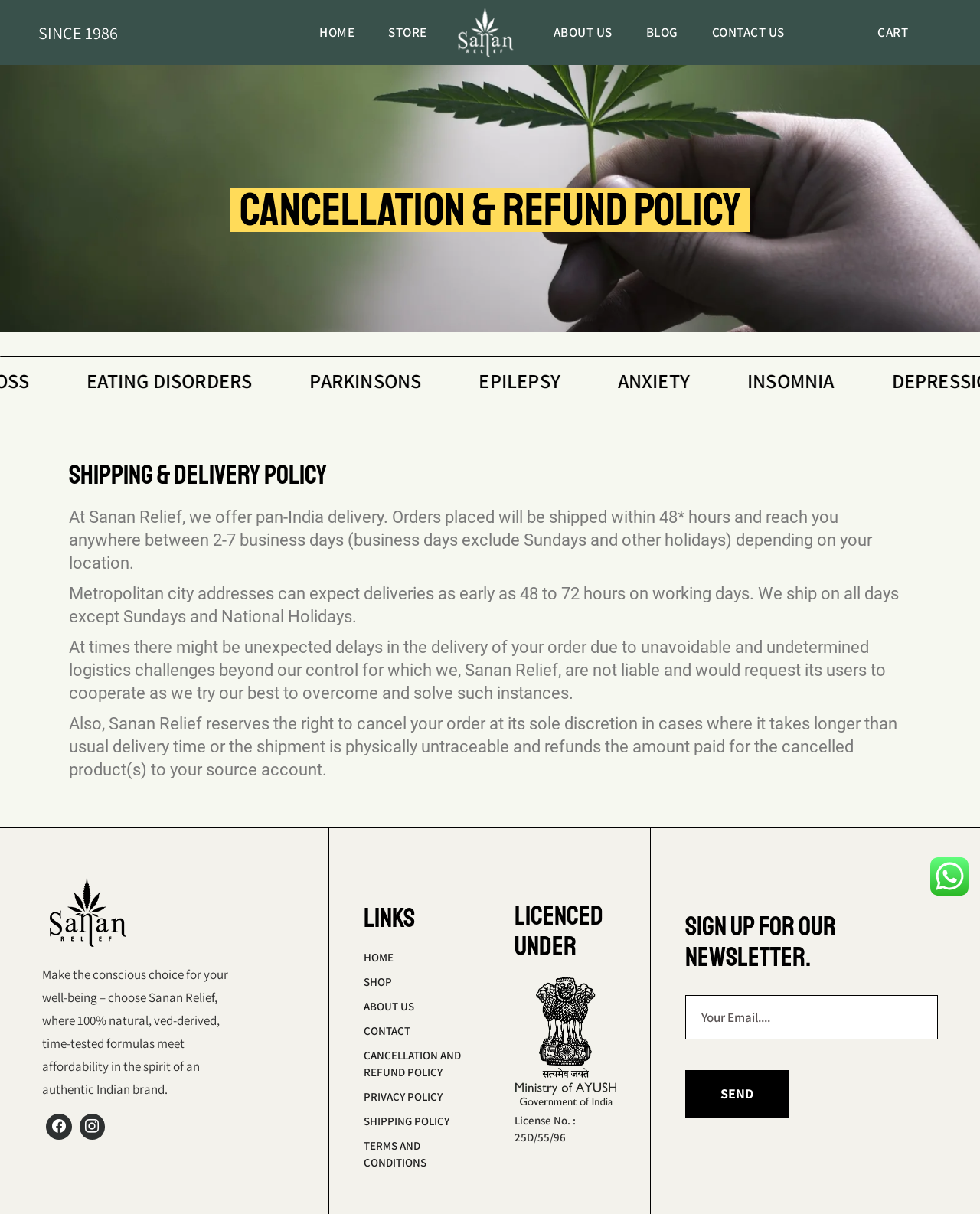Using the information from the screenshot, answer the following question thoroughly:
What is the purpose of the form at the bottom of the page?

The answer can be found at the bottom of the webpage, where there is a form with a heading 'SIGN UP FOR OUR NEWSLETTER.' This form is intended for users to sign up for the company's newsletter.